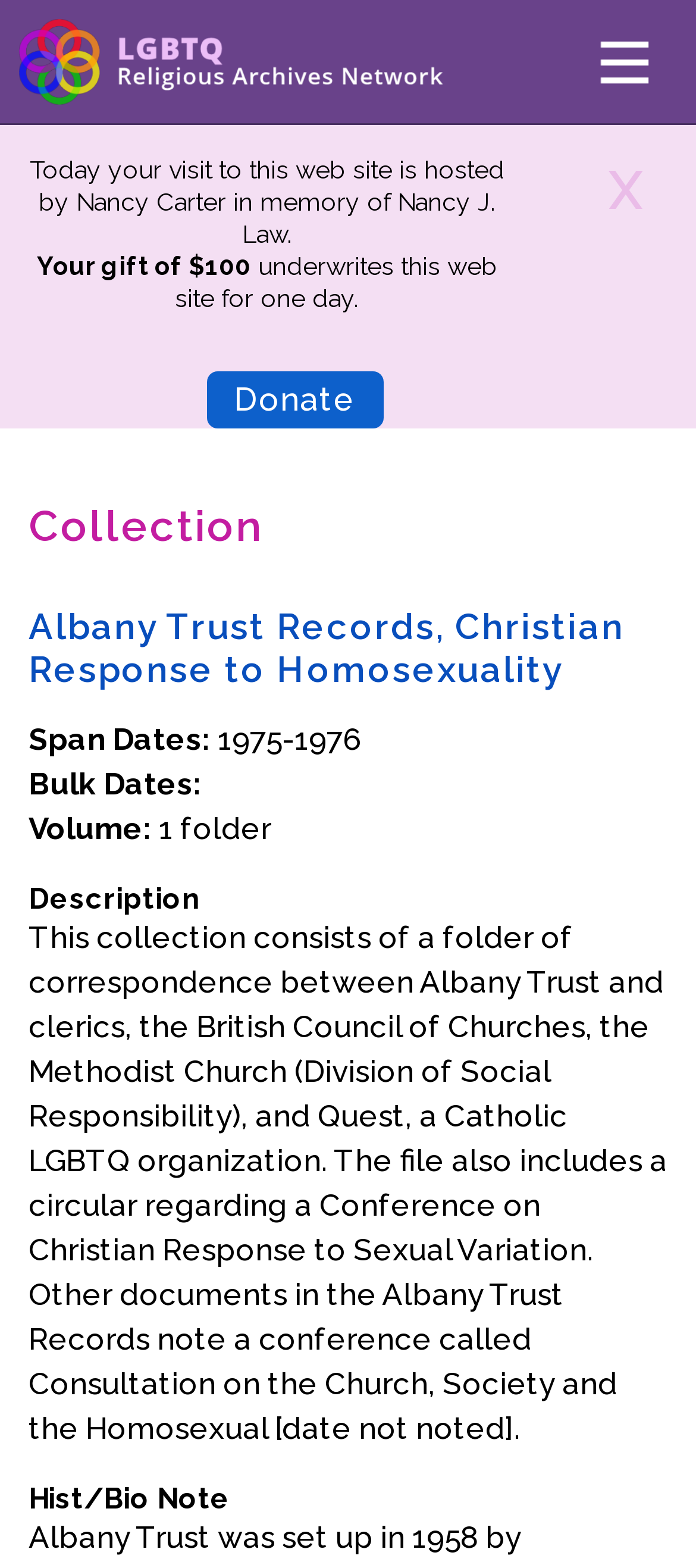Please provide a one-word or short phrase answer to the question:
What is the name of the organization?

Albany Trust